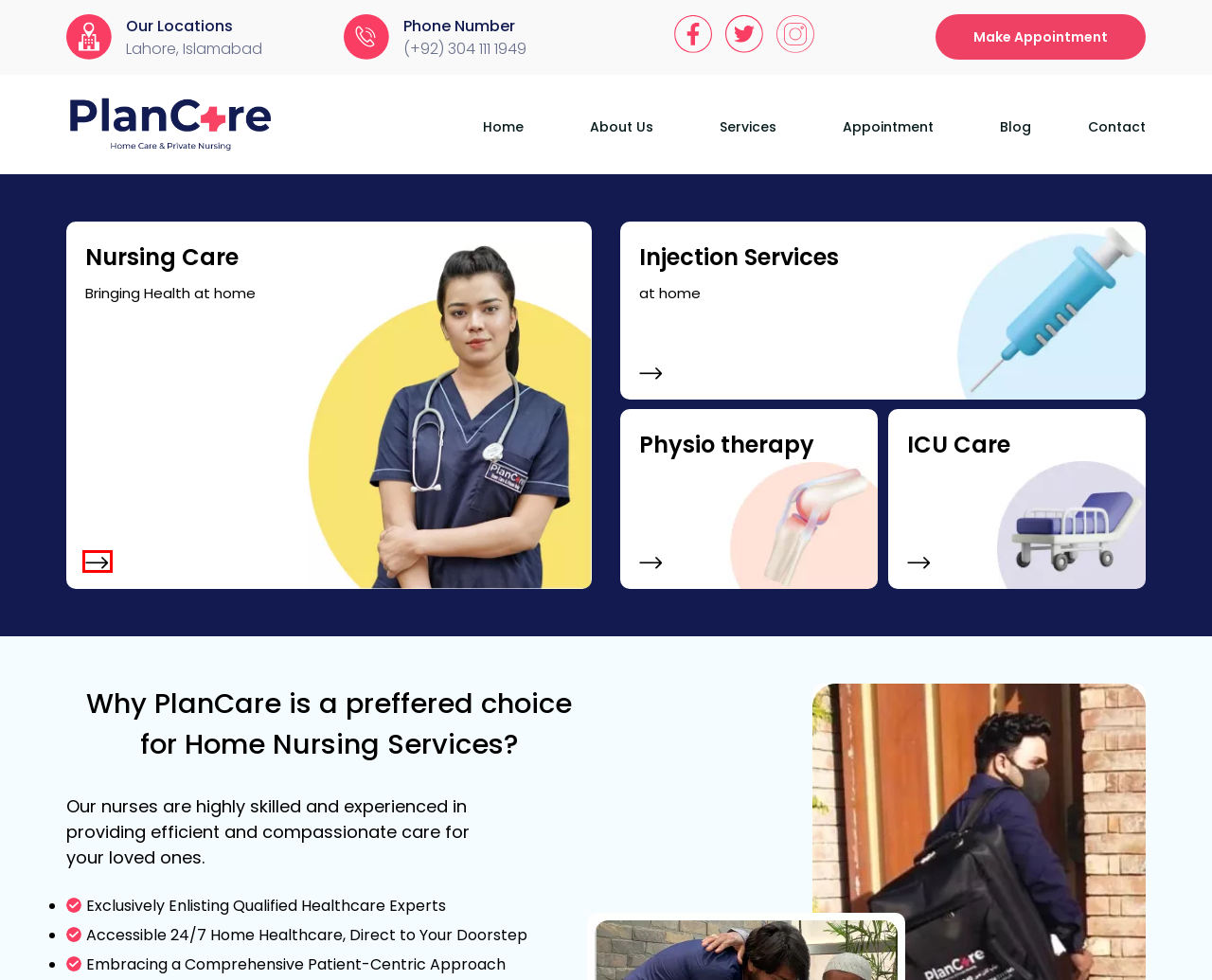Analyze the webpage screenshot with a red bounding box highlighting a UI element. Select the description that best matches the new webpage after clicking the highlighted element. Here are the options:
A. Nurse for Injection at Home Services | PlanCare | 0304 1111 949
B. Healthcare Services at Home | PlanCare | 0304 1111 949
C. Blog | Home Care Services | Call us at 0304 1111949
D. Home Nursing Services in Pakistan | Qualified Male & Female Nurses 24/7
E. About HealthCare Services at Home | PlanCare | 0304 1111 949
F. Get Appointment for Home Healthcare Services| Call 0304 1111949
G. Contact Us for Home Healthcare Services | PlanCare
H. Physiotherapy At Home Services in Pakistan- Call us at 0304 1111949

D